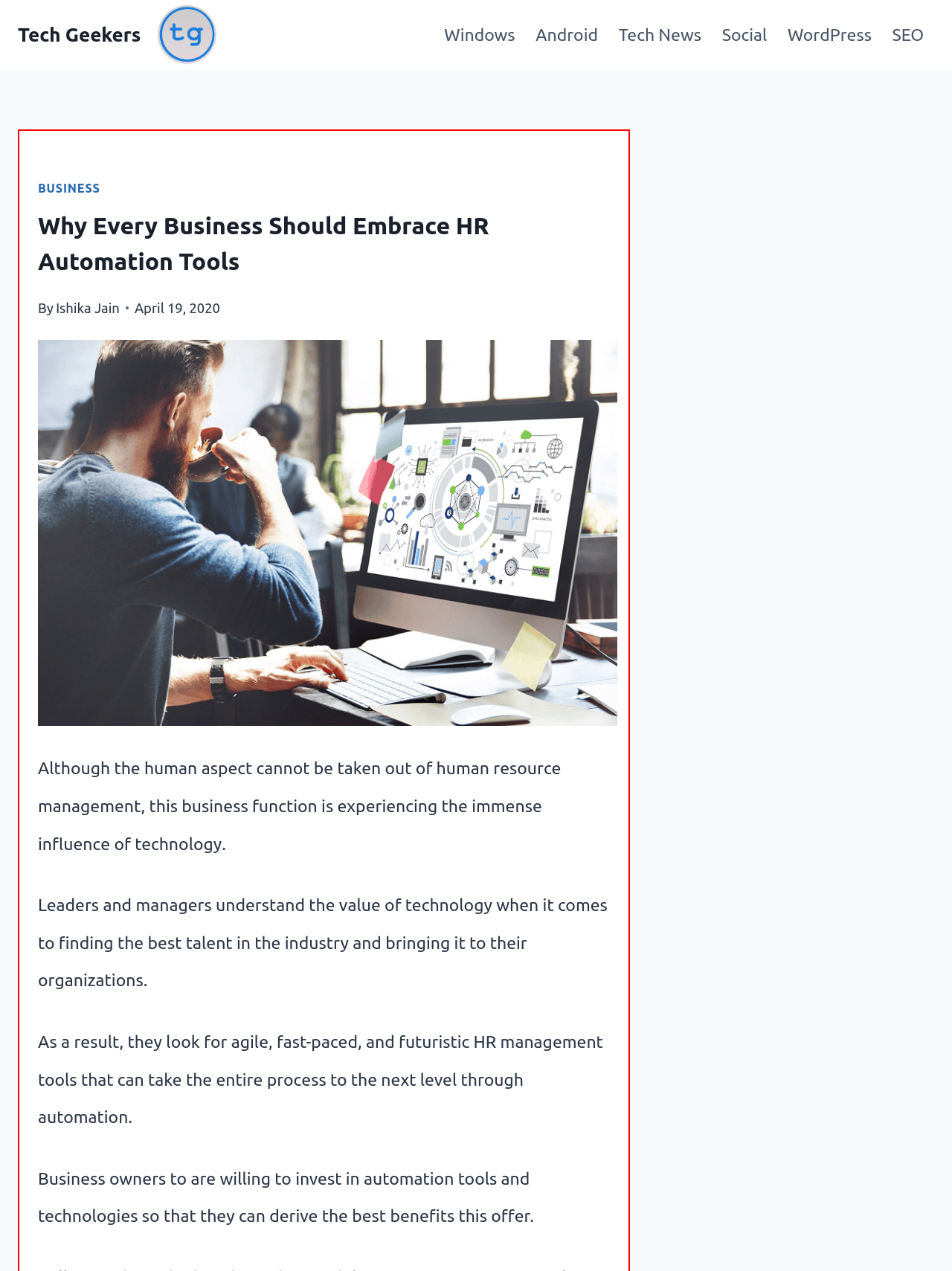Find the headline of the webpage and generate its text content.

Why Every Business Should Embrace HR Automation Tools